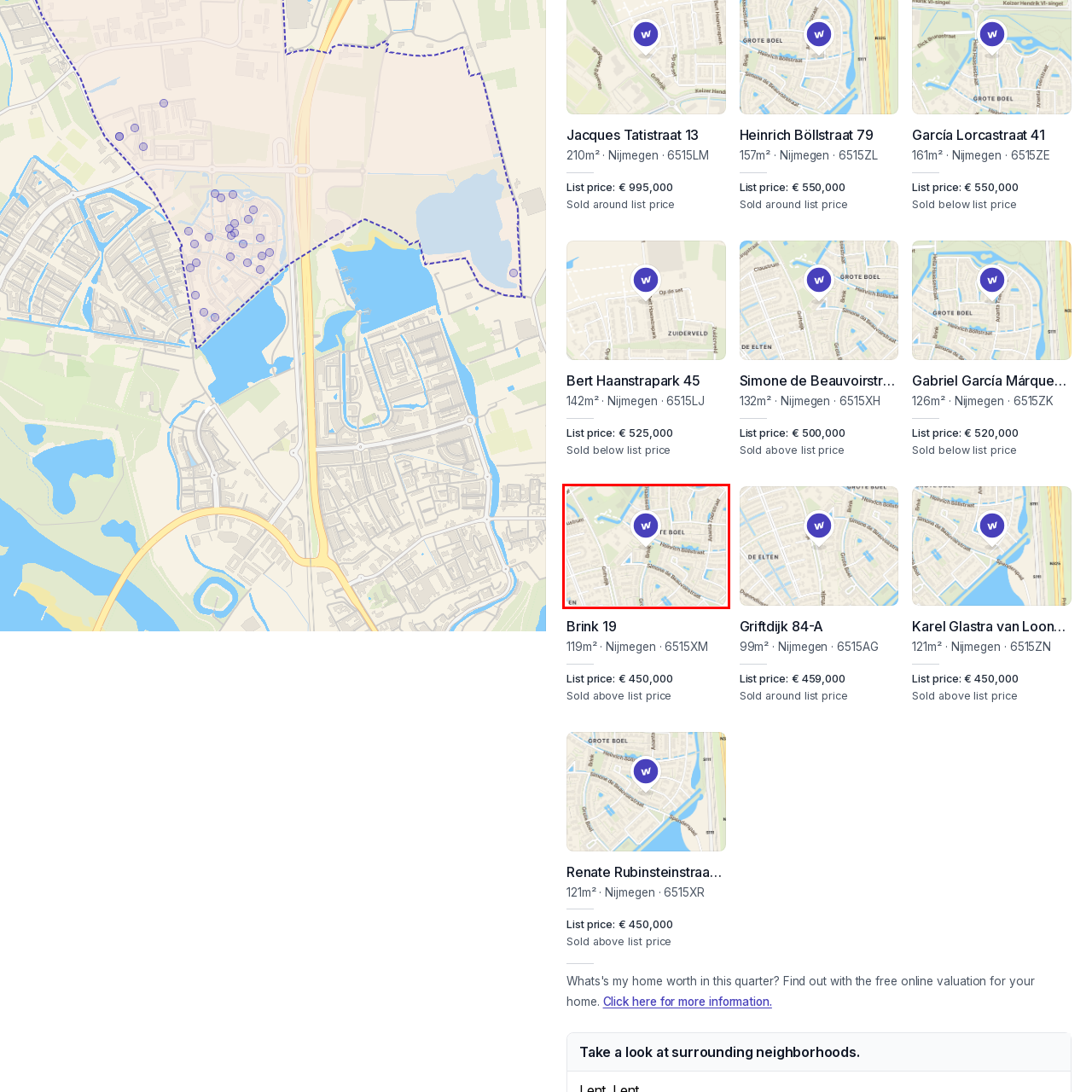What is the purpose of this map view?
Carefully look at the image inside the red bounding box and answer the question in a detailed manner using the visual details present.

This visual representation of the map view could serve as an essential tool for prospective buyers or residents interested in exploring the area, providing them with a better understanding of the neighborhood layout and its amenities.